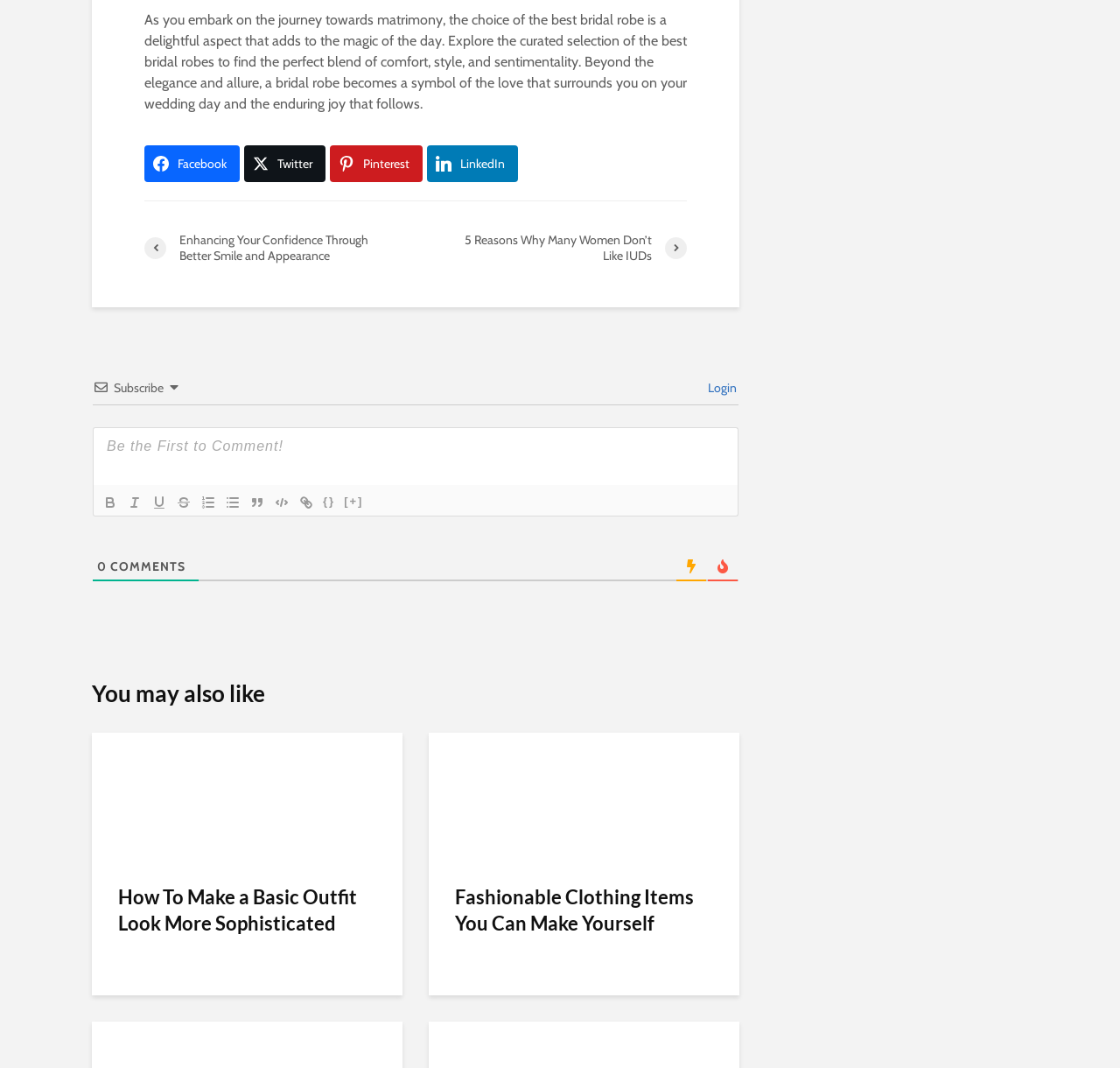What is the main topic of the webpage?
Using the visual information, answer the question in a single word or phrase.

Bridal robes